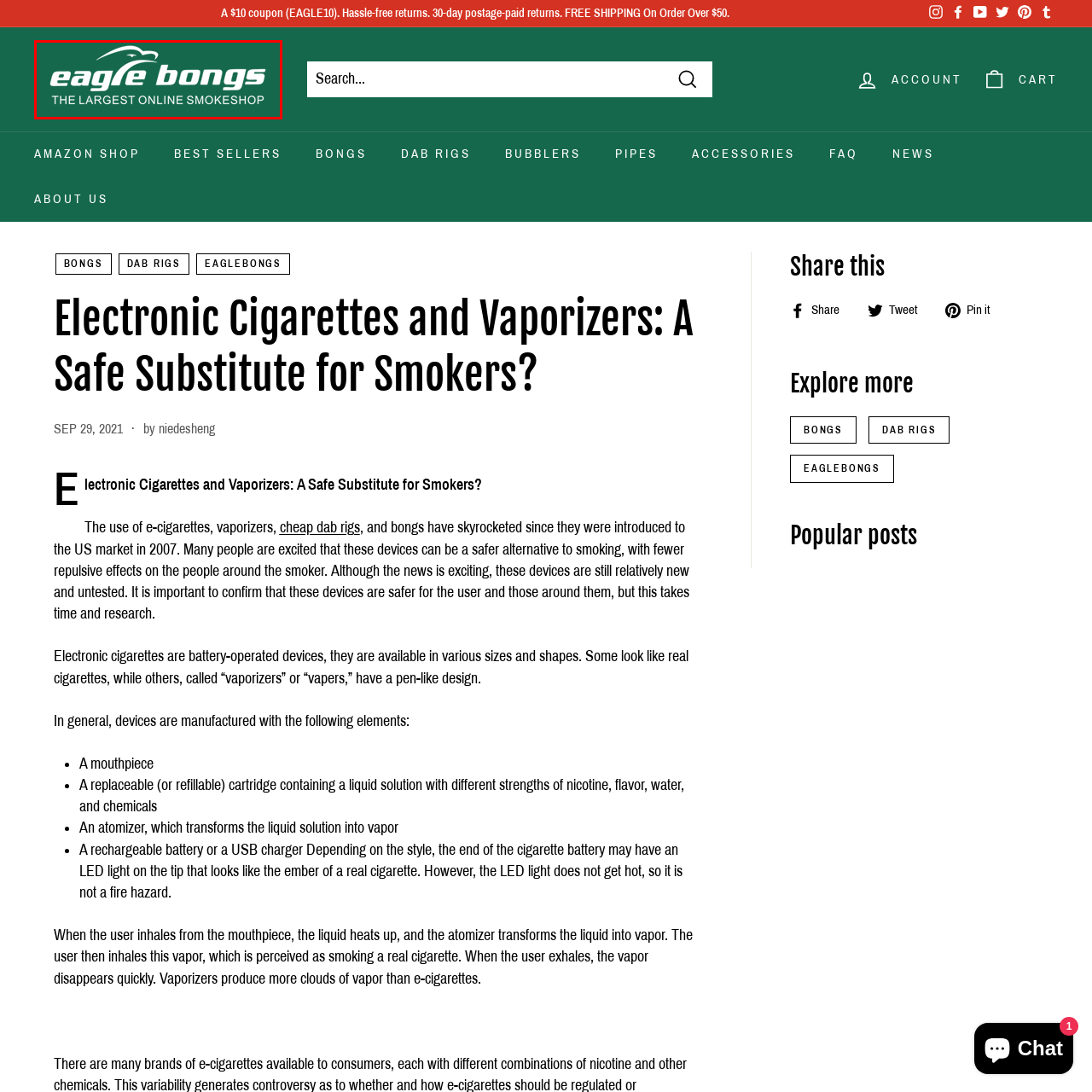What is the position of 'eagle bongs' in the market?
Check the image inside the red bounding box and provide your answer in a single word or short phrase.

Leading online destination